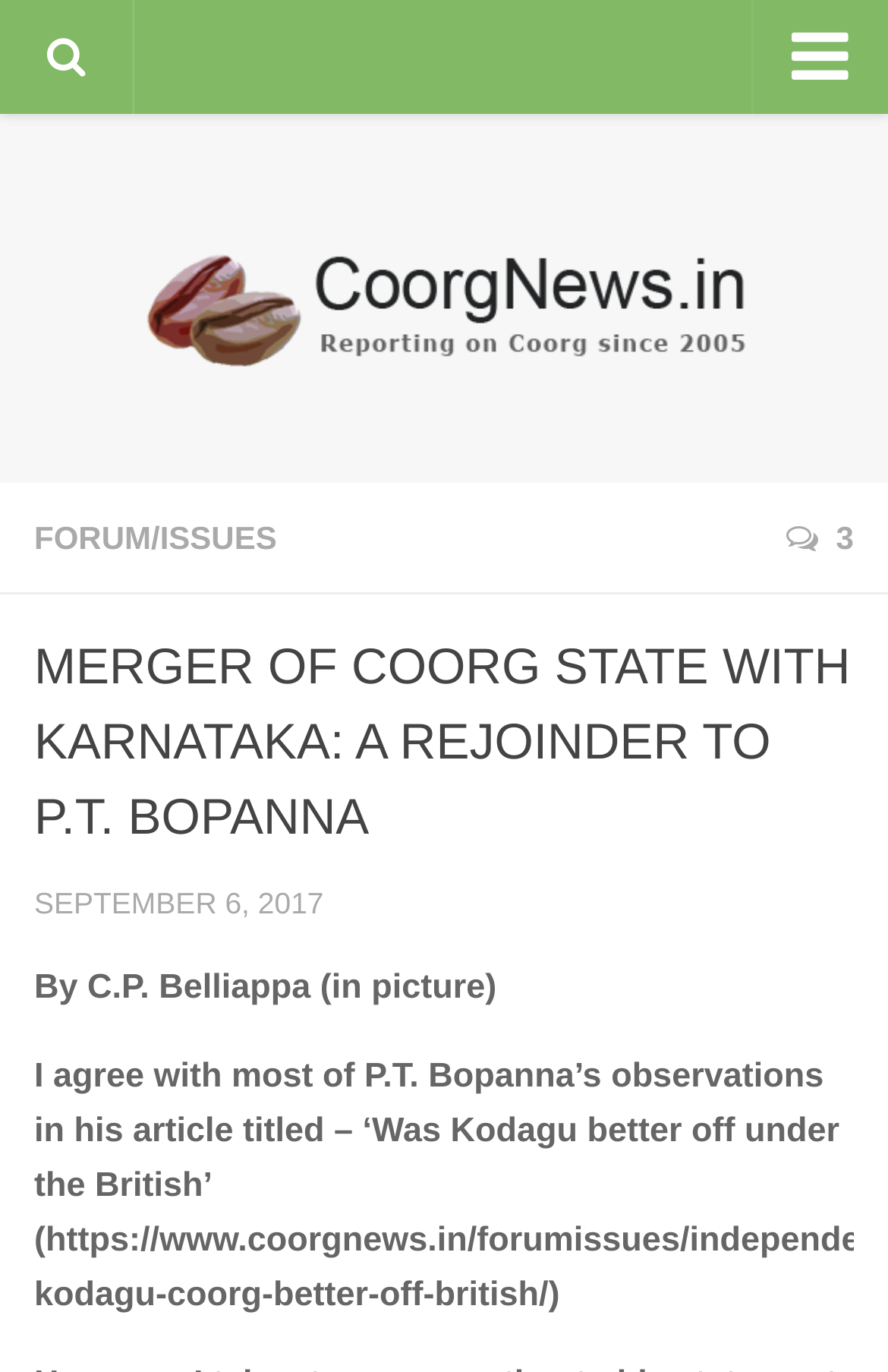How many categories are listed in the top menu?
Based on the screenshot, answer the question with a single word or phrase.

7